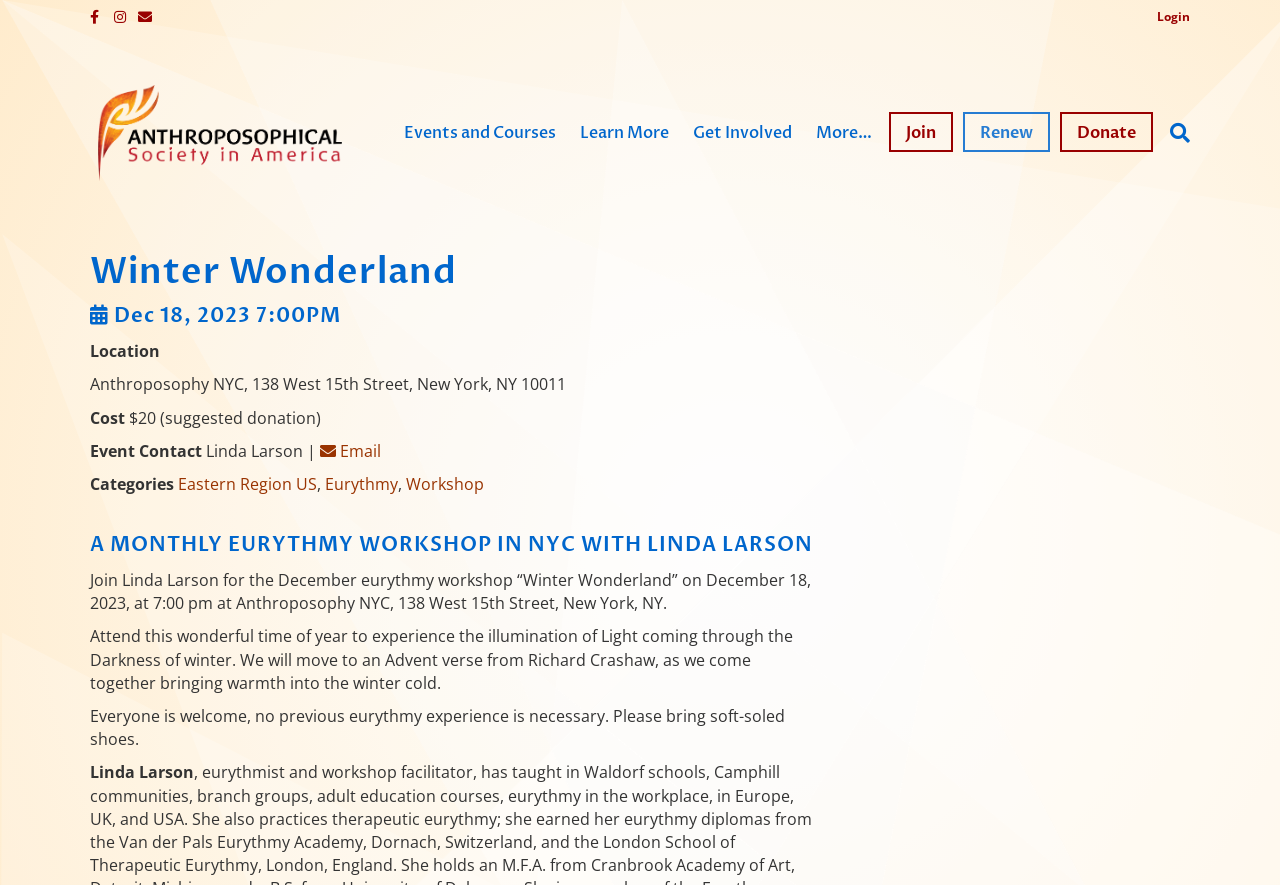Given the description alt="Anthroposophical Society in America", predict the bounding box coordinates of the UI element. Ensure the coordinates are in the format (top-left x, top-left y, bottom-right x, bottom-right y) and all values are between 0 and 1.

[0.07, 0.136, 0.273, 0.161]